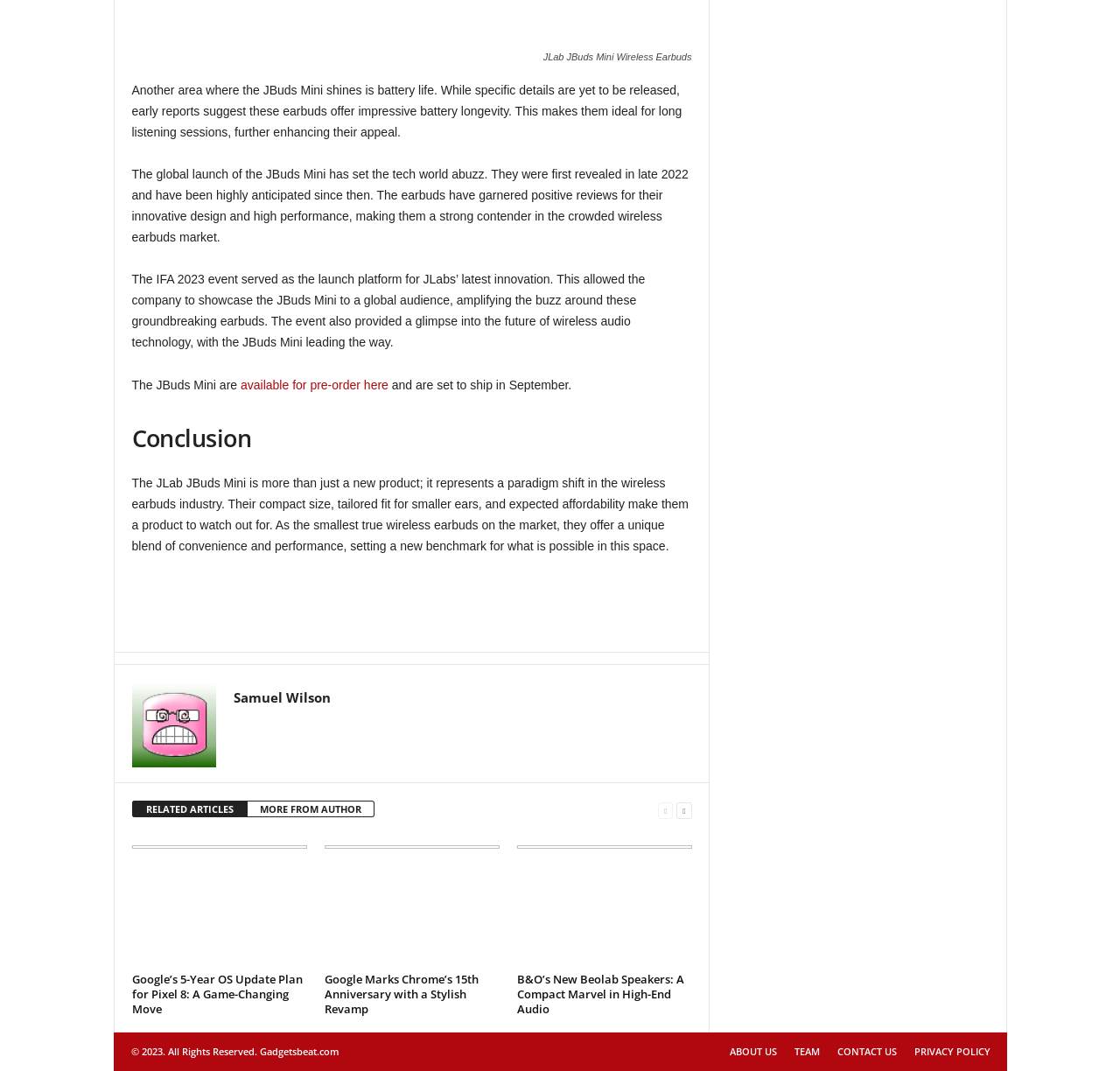Find and specify the bounding box coordinates that correspond to the clickable region for the instruction: "read more about the JBuds Mini".

[0.118, 0.353, 0.347, 0.366]